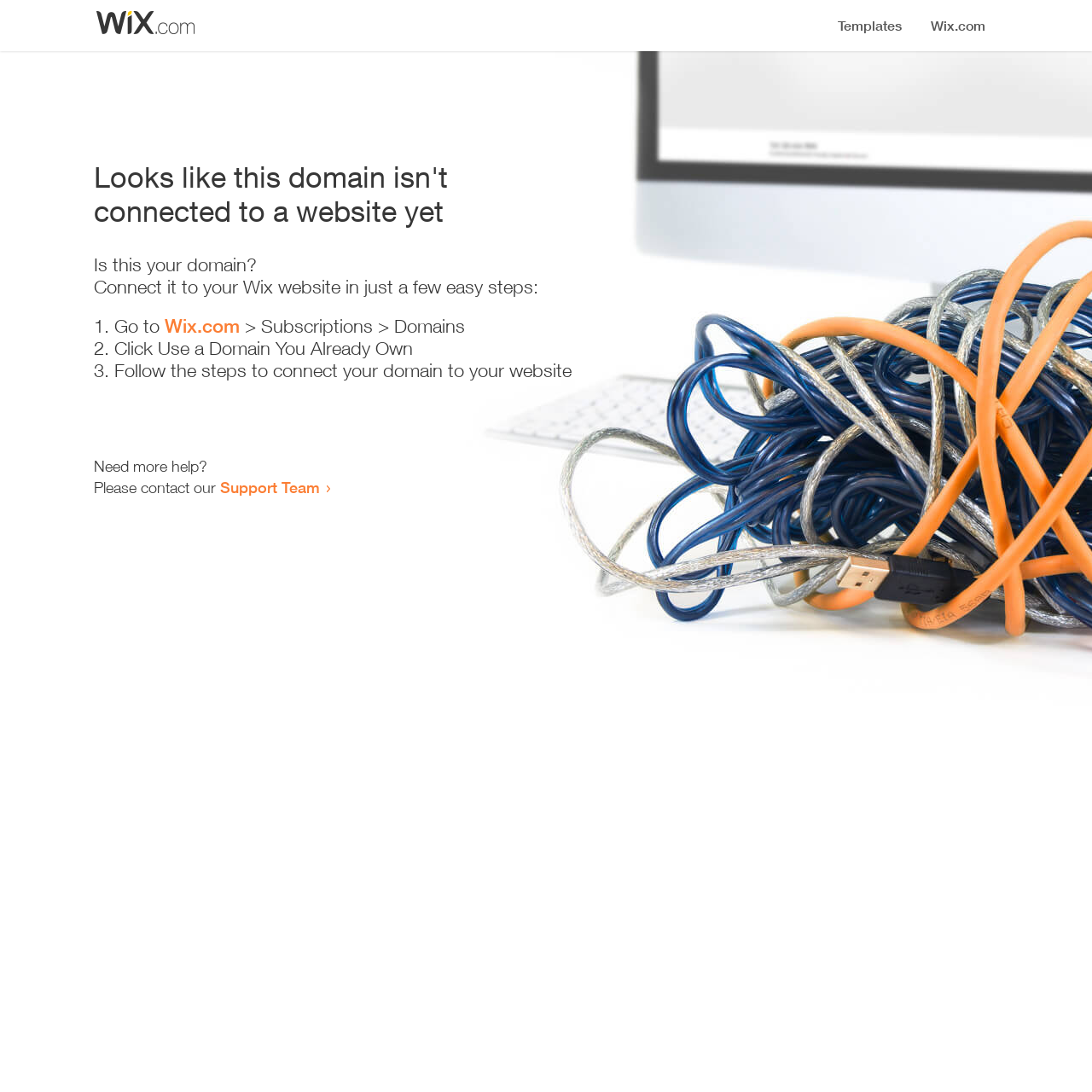How many steps are required to connect the domain?
Examine the screenshot and reply with a single word or phrase.

3